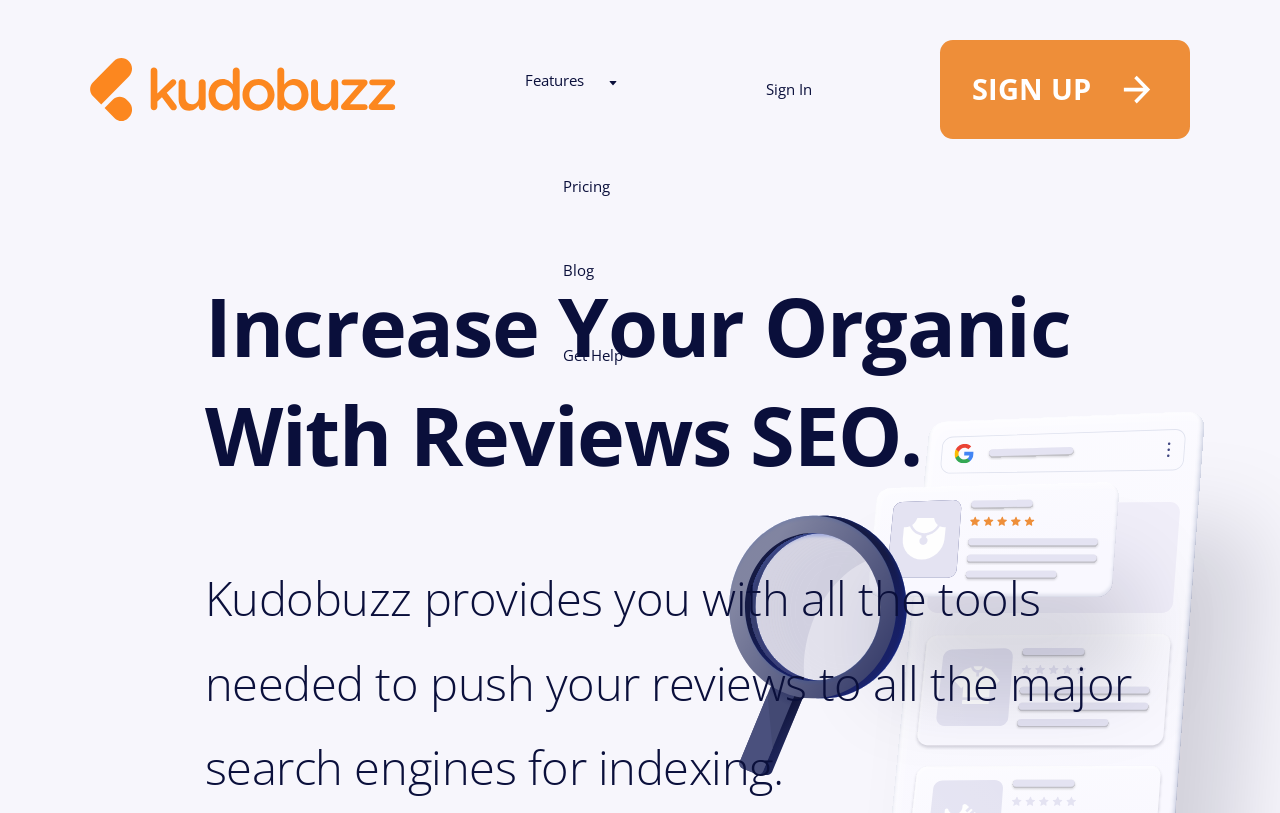Respond with a single word or phrase to the following question:
What is the focus of the webpage?

SEO and Richsnippet